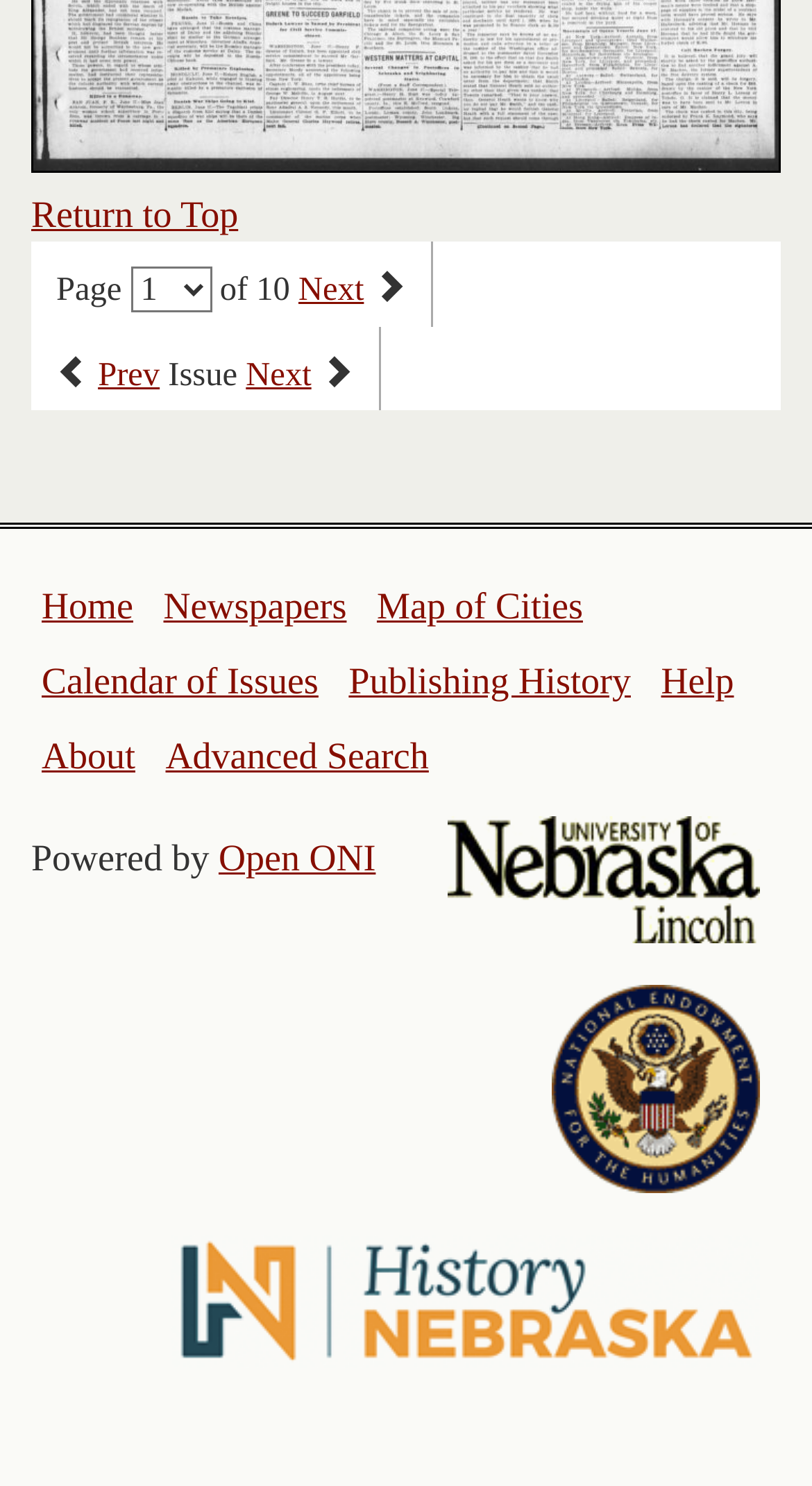Highlight the bounding box of the UI element that corresponds to this description: "Home".

[0.051, 0.394, 0.164, 0.422]